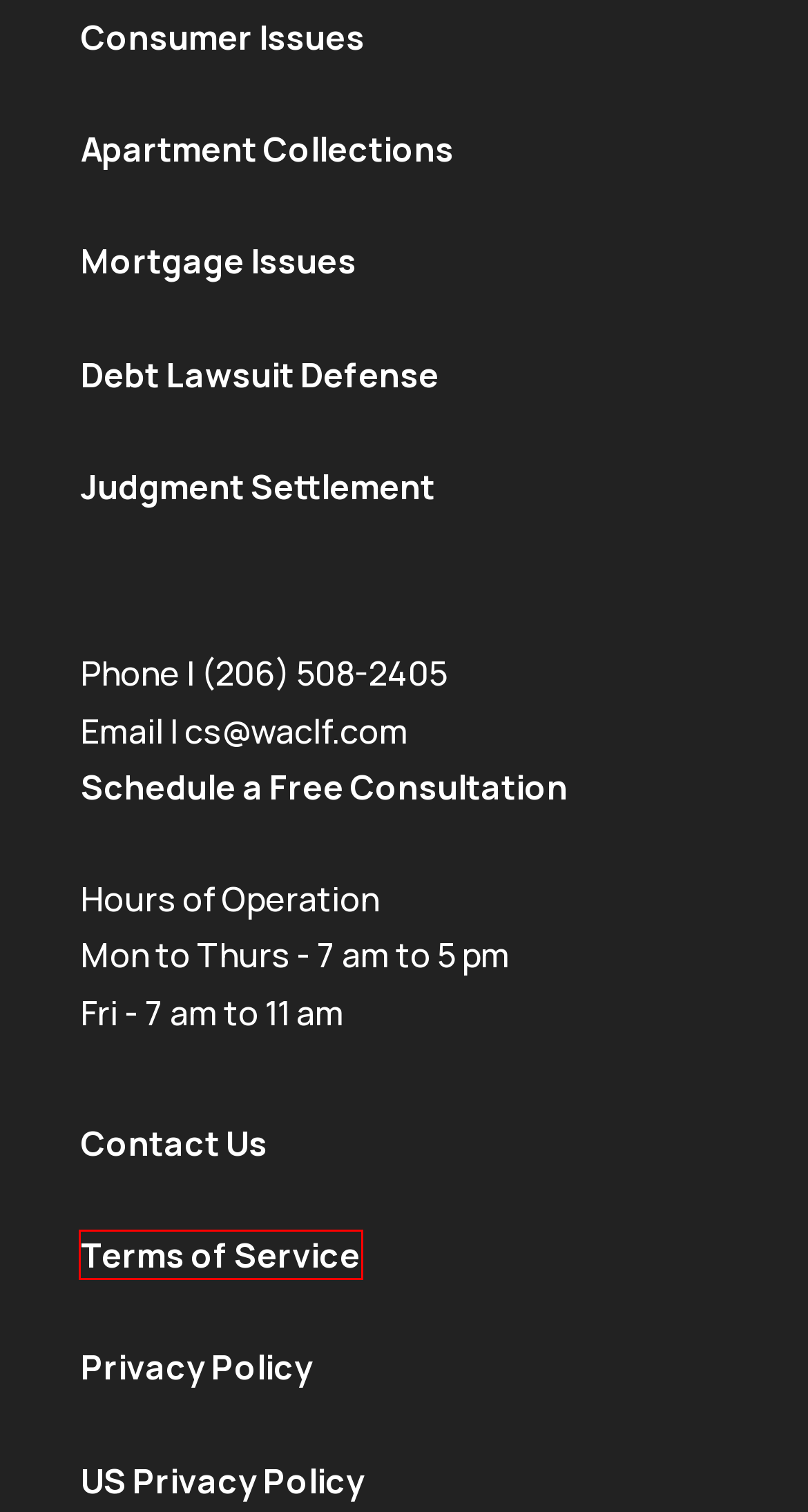You are provided with a screenshot of a webpage where a red rectangle bounding box surrounds an element. Choose the description that best matches the new webpage after clicking the element in the red bounding box. Here are the choices:
A. Terms of Service - Washington Credit Repair Attorney
B. Debt Lawsuits - Washington Credit Repair Attorney
C. Consumer Issues - Washington Credit Repair Attorney
D. Privacy Policy - Washington Credit Repair Attorney
E. Contact Us - Washington Credit Repair Attorney
F. Judgments - Washington Credit Repair Attorney
G. Apartment Collections - Washington Credit Repair Attorney
H. US Privacy Policy - Washington Credit Repair Attorney

A